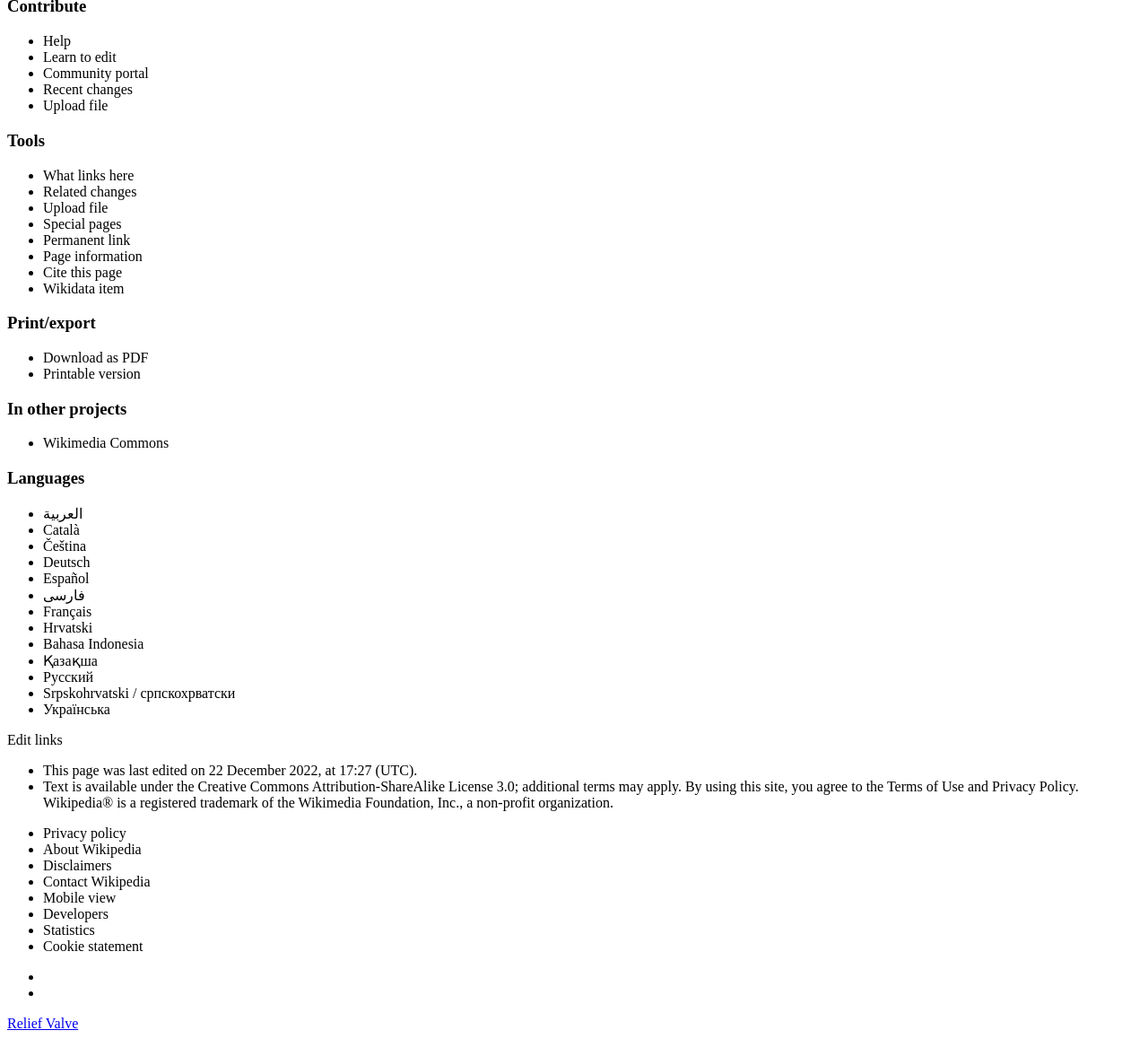Could you locate the bounding box coordinates for the section that should be clicked to accomplish this task: "Click on 'Help'".

[0.038, 0.032, 0.062, 0.047]